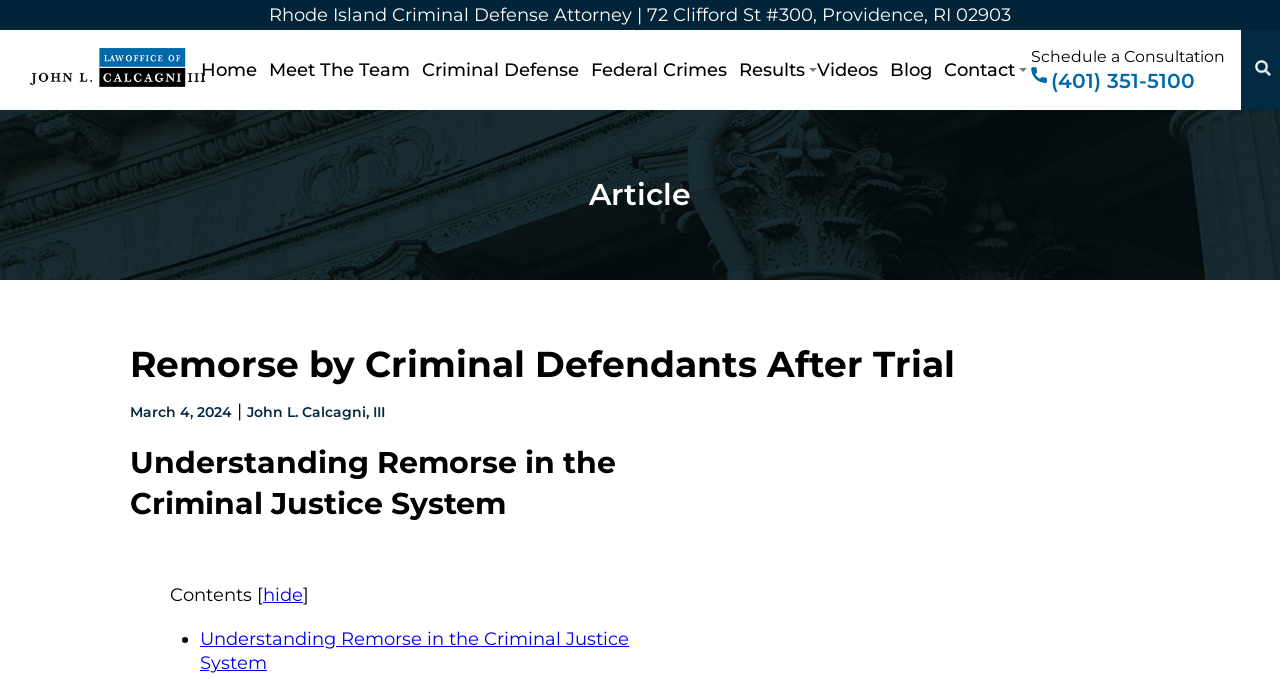Please provide a comprehensive response to the question based on the details in the image: What is the topic of the article?

I found the topic of the article by looking at the heading element with the text 'Remorse by Criminal Defendants After Trial' which is located at the top of the article, indicating the main topic of the article.